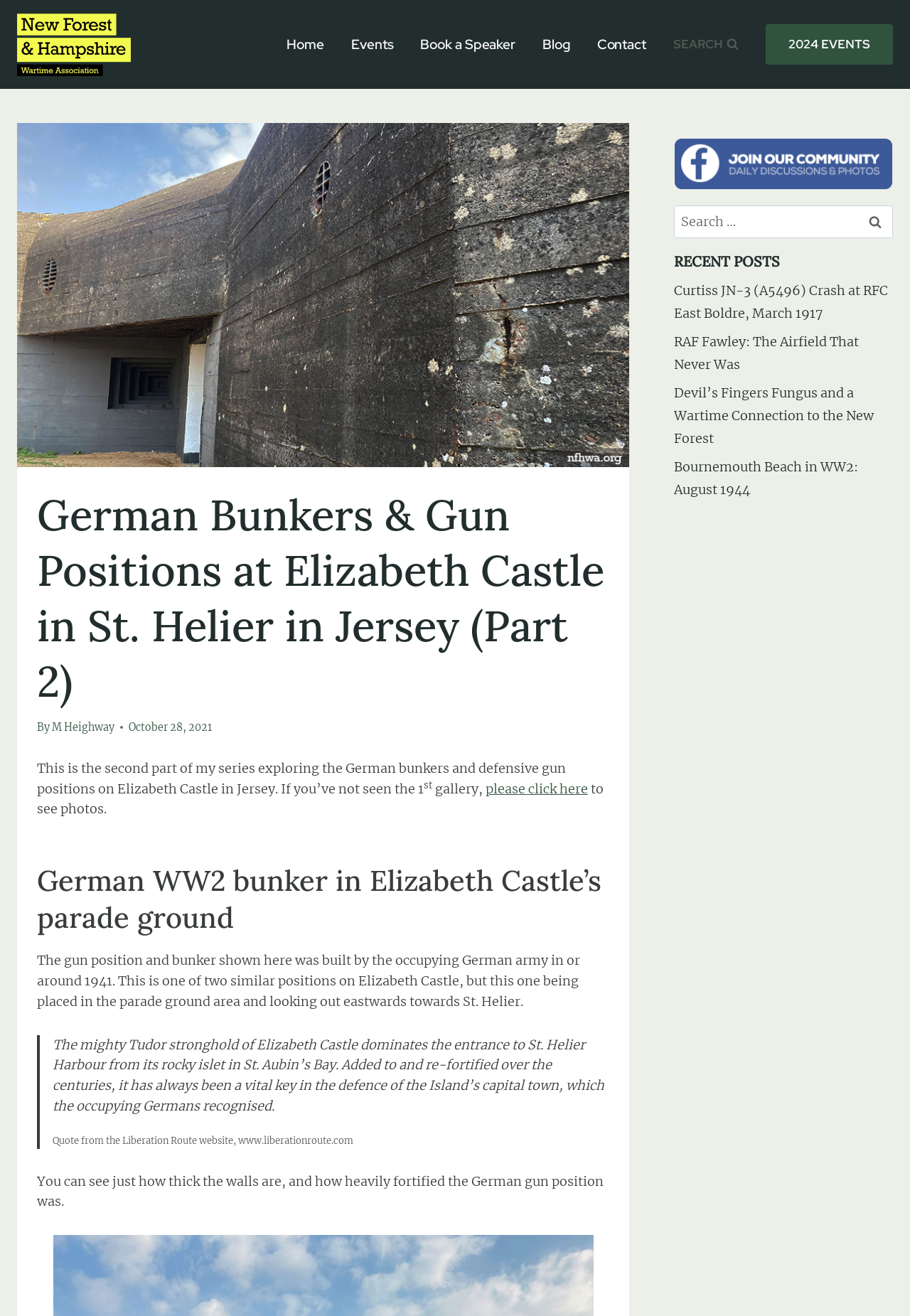Summarize the webpage comprehensively, mentioning all visible components.

The webpage is about German WW2 bunkers and defensive gun positions on Elizabeth Castle in Jersey. At the top left, there is a link to "New Forest & Hampshire Wartime Association" accompanied by an image. Below this, there is a primary navigation menu with links to "Home", "Events", "Book a Speaker", "Blog", and "Contact". 

To the right of the navigation menu, there is a search form with a button labeled "SEARCH" and a search box. Below the search form, there is a link to "2024 EVENTS". 

The main content of the webpage is an article about German bunkers and gun positions on Elizabeth Castle. The article is divided into sections, with headings and paragraphs of text. There is an image of a German bunker at the top of the article. The article begins with an introduction, followed by a section about a specific gun position and bunker on the castle's parade ground. 

There are several paragraphs of text describing the bunker and its history, including a quote from the Liberation Route website. The article also includes links to other related content, such as a gallery of photos. 

On the right side of the webpage, there is a section titled "RECENT POSTS" with links to several other articles, including "Curtiss JN-3 (A5496) Crash at RFC East Boldre, March 1917", "RAF Fawley: The Airfield That Never Was", "Devil’s Fingers Fungus and a Wartime Connection to the New Forest", and "Bournemouth Beach in WW2: August 1944".